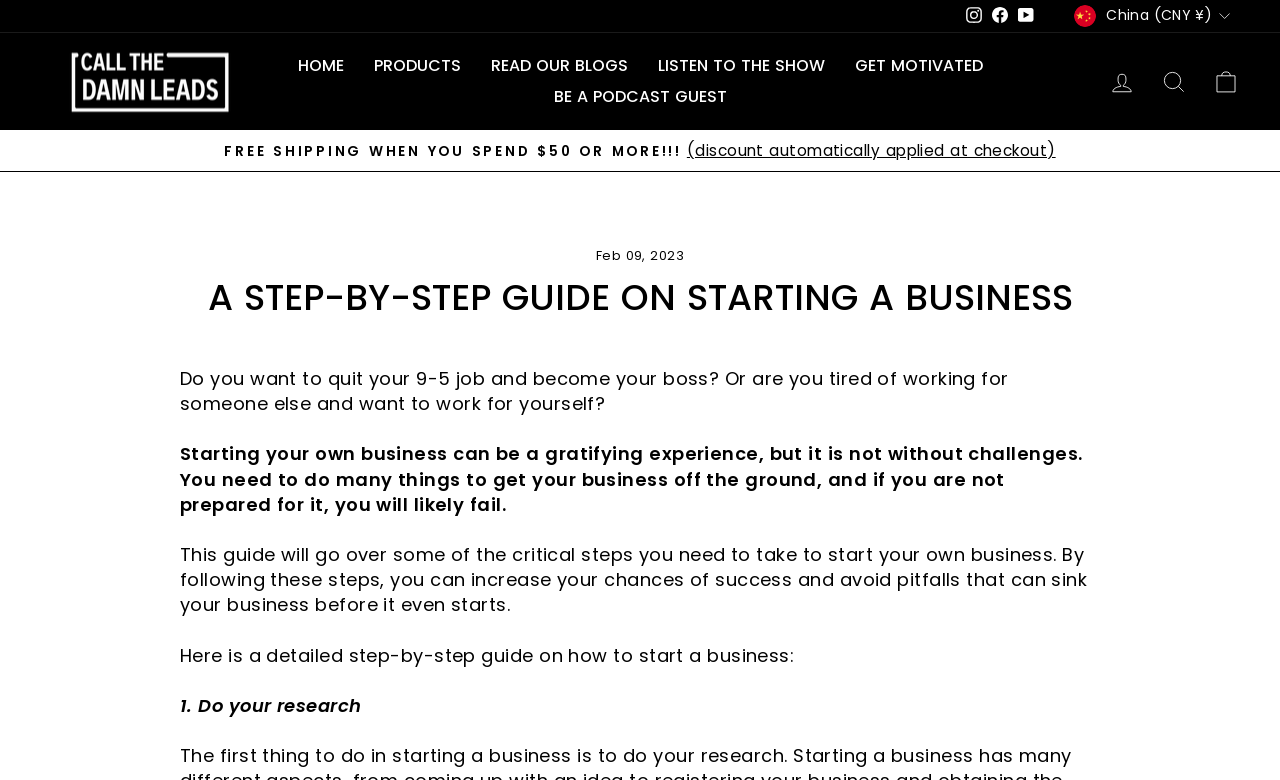Please provide a comprehensive answer to the question below using the information from the image: What is the benefit of following the guide on this webpage?

According to the webpage, following the steps outlined in the guide can increase the chances of success and help avoid pitfalls that can sink a business before it even starts.